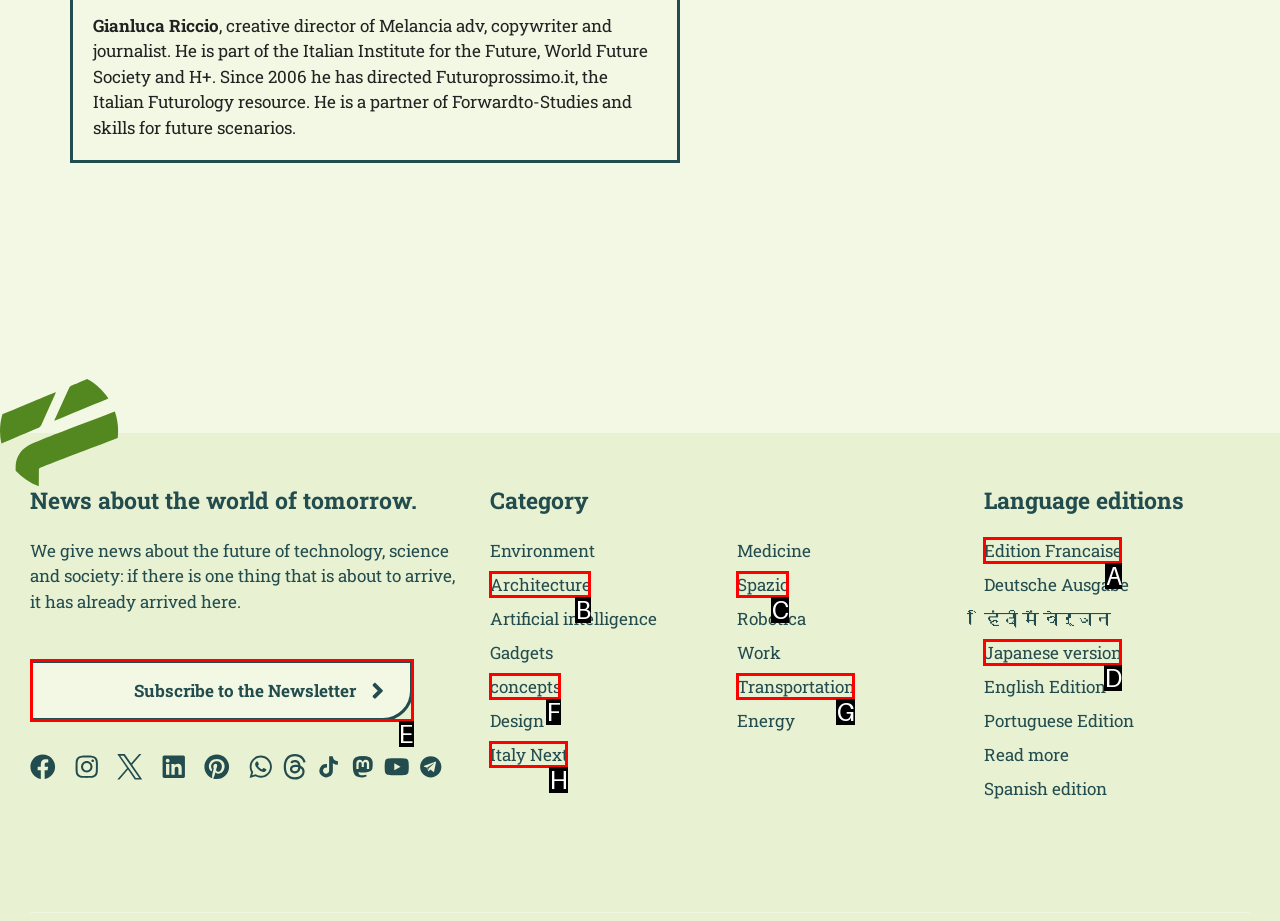Choose the UI element that best aligns with the description: Subscribe to the Newsletter
Respond with the letter of the chosen option directly.

E